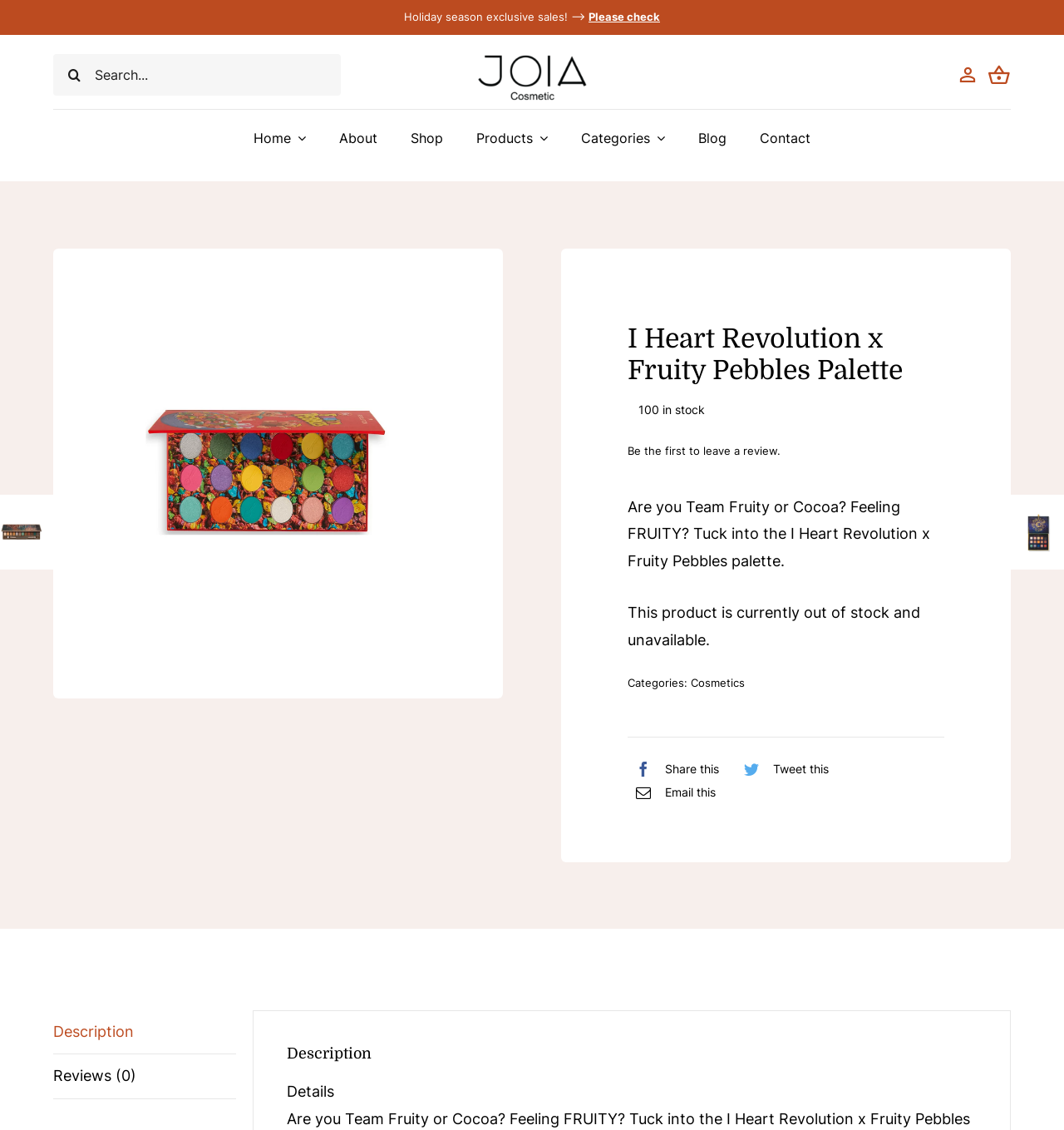How many reviews are there for the product?
Using the image, respond with a single word or phrase.

0